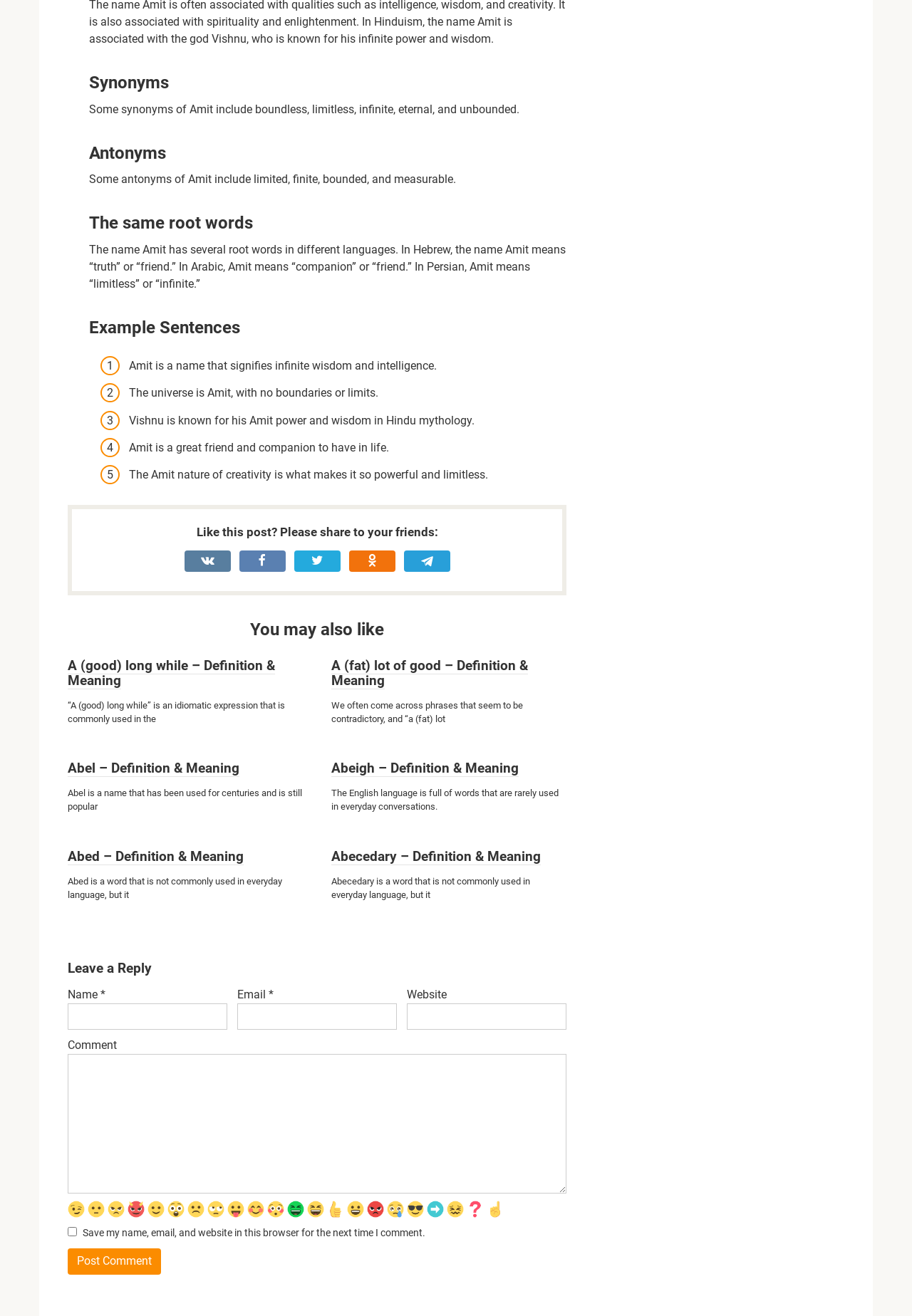Please indicate the bounding box coordinates of the element's region to be clicked to achieve the instruction: "Click the 'Post Comment' button". Provide the coordinates as four float numbers between 0 and 1, i.e., [left, top, right, bottom].

[0.074, 0.949, 0.177, 0.968]